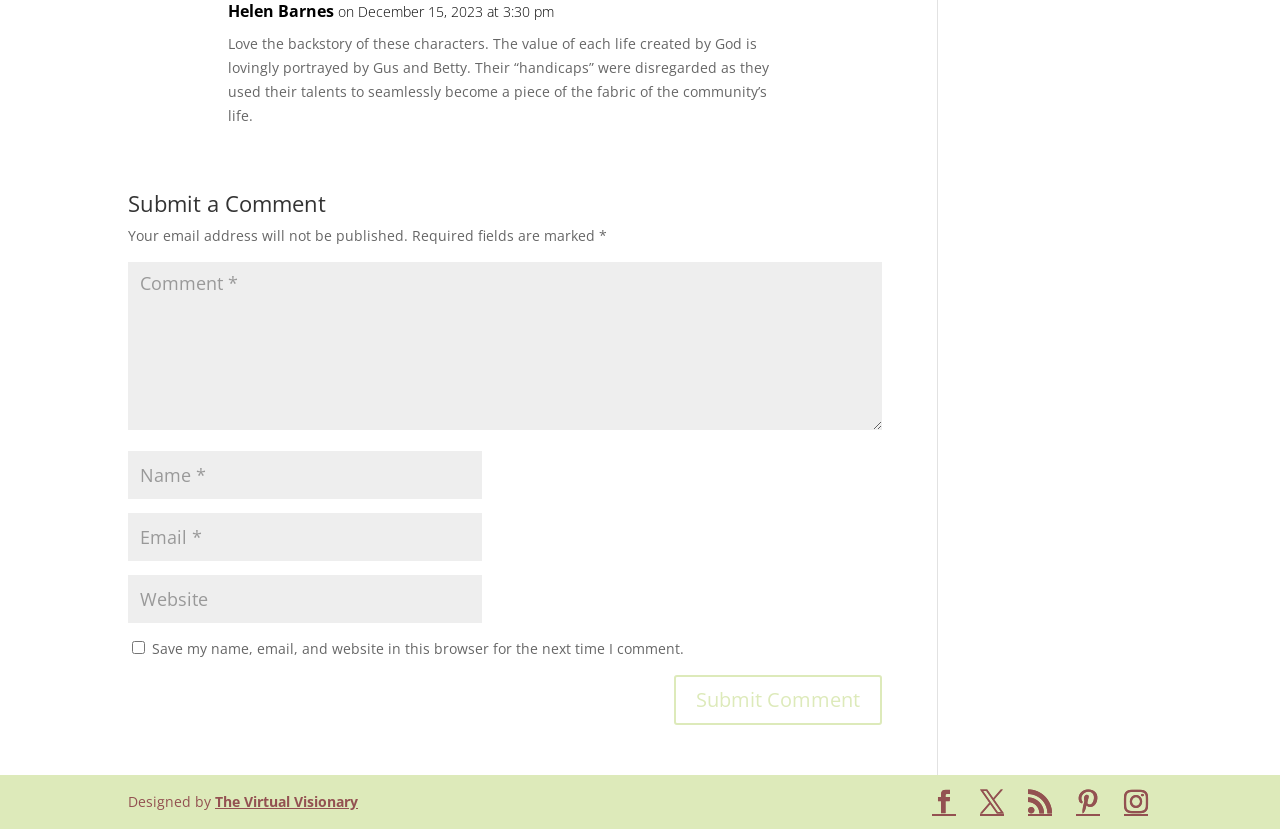Given the following UI element description: "input value="Email *" aria-describedby="email-notes" name="email"", find the bounding box coordinates in the webpage screenshot.

[0.1, 0.619, 0.377, 0.677]